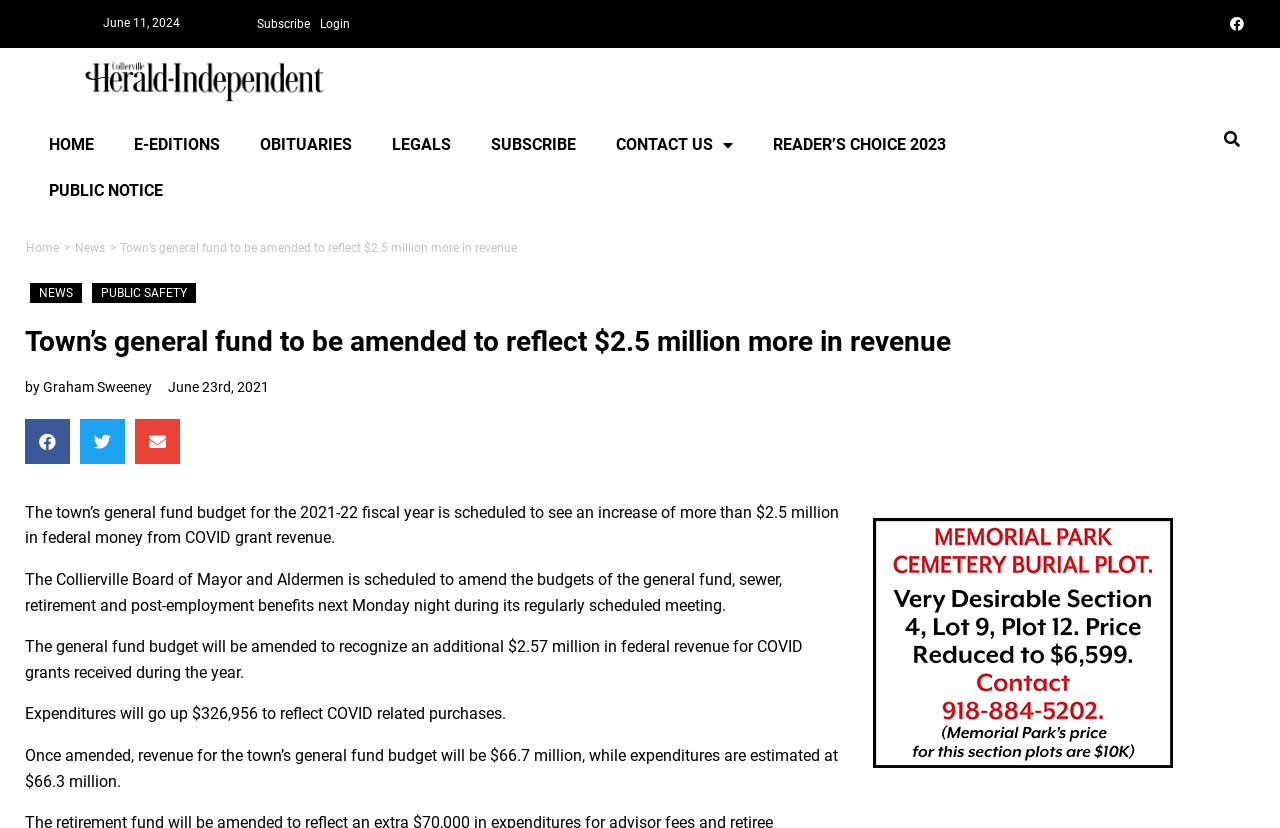What is the estimated revenue for the town's general fund budget?
Using the screenshot, give a one-word or short phrase answer.

$66.7 million